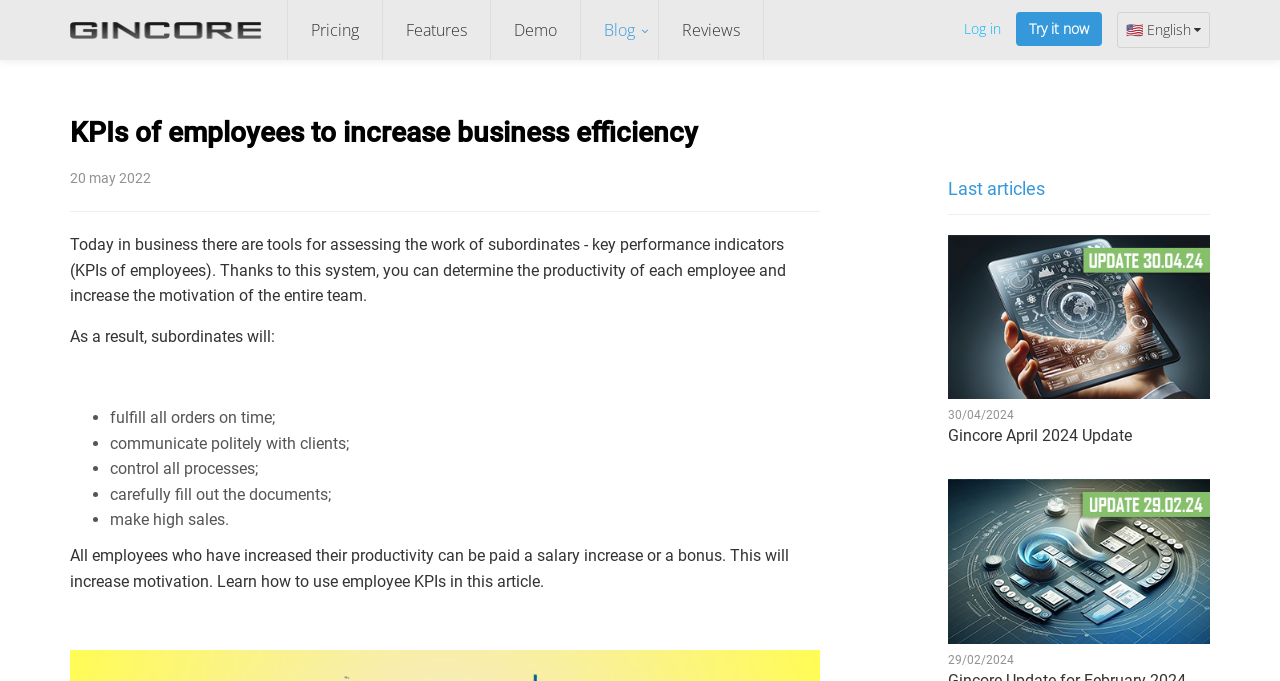Please specify the bounding box coordinates of the area that should be clicked to accomplish the following instruction: "Try the Gincore service now". The coordinates should consist of four float numbers between 0 and 1, i.e., [left, top, right, bottom].

[0.794, 0.018, 0.861, 0.068]